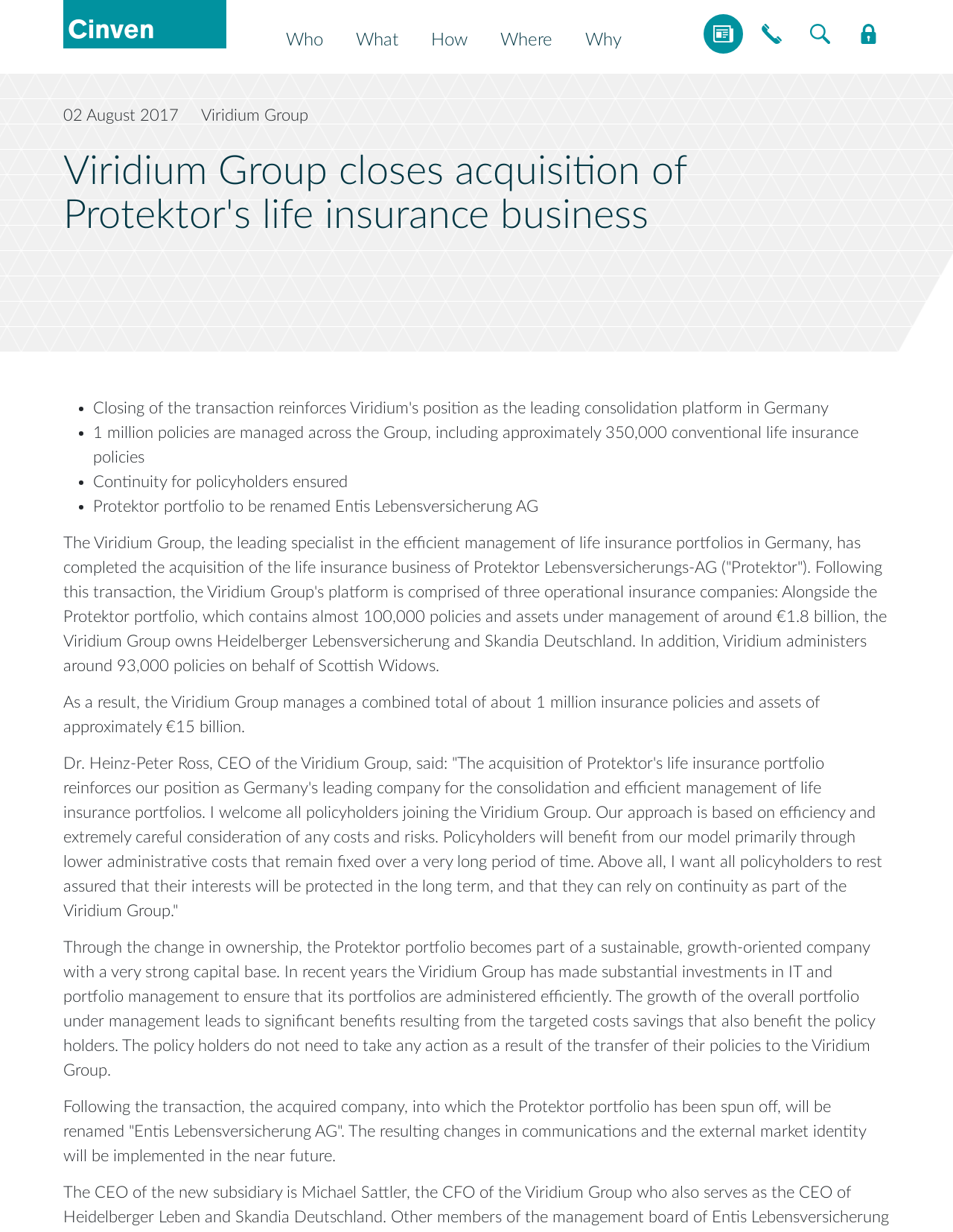Determine the bounding box coordinates of the clickable area required to perform the following instruction: "Click on the 'Cinven' link". The coordinates should be represented as four float numbers between 0 and 1: [left, top, right, bottom].

[0.066, 0.0, 0.283, 0.039]